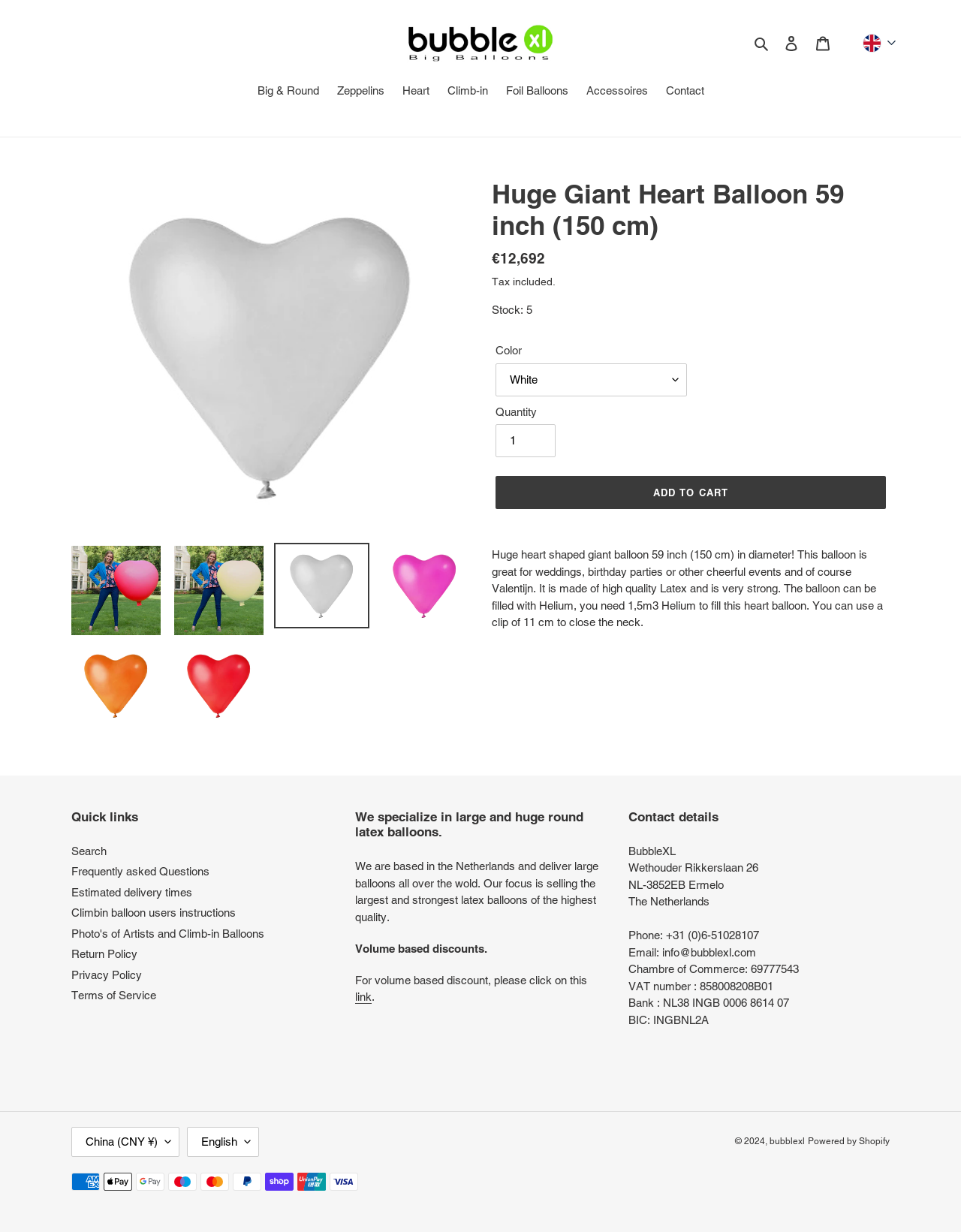Kindly provide the bounding box coordinates of the section you need to click on to fulfill the given instruction: "Click the 'BOOK NOW' button".

None